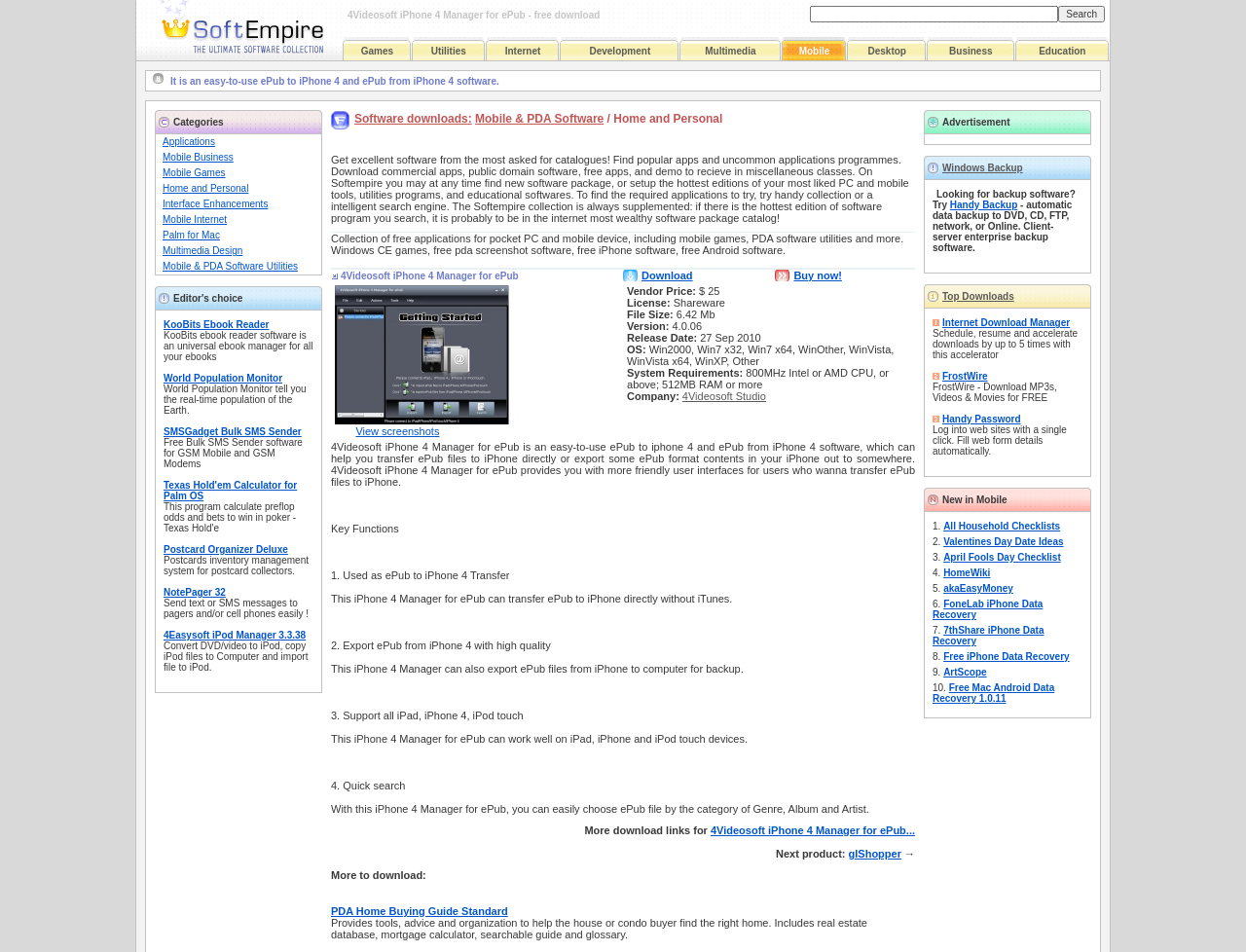Indicate the bounding box coordinates of the clickable region to achieve the following instruction: "Click on Games category."

[0.29, 0.048, 0.316, 0.059]